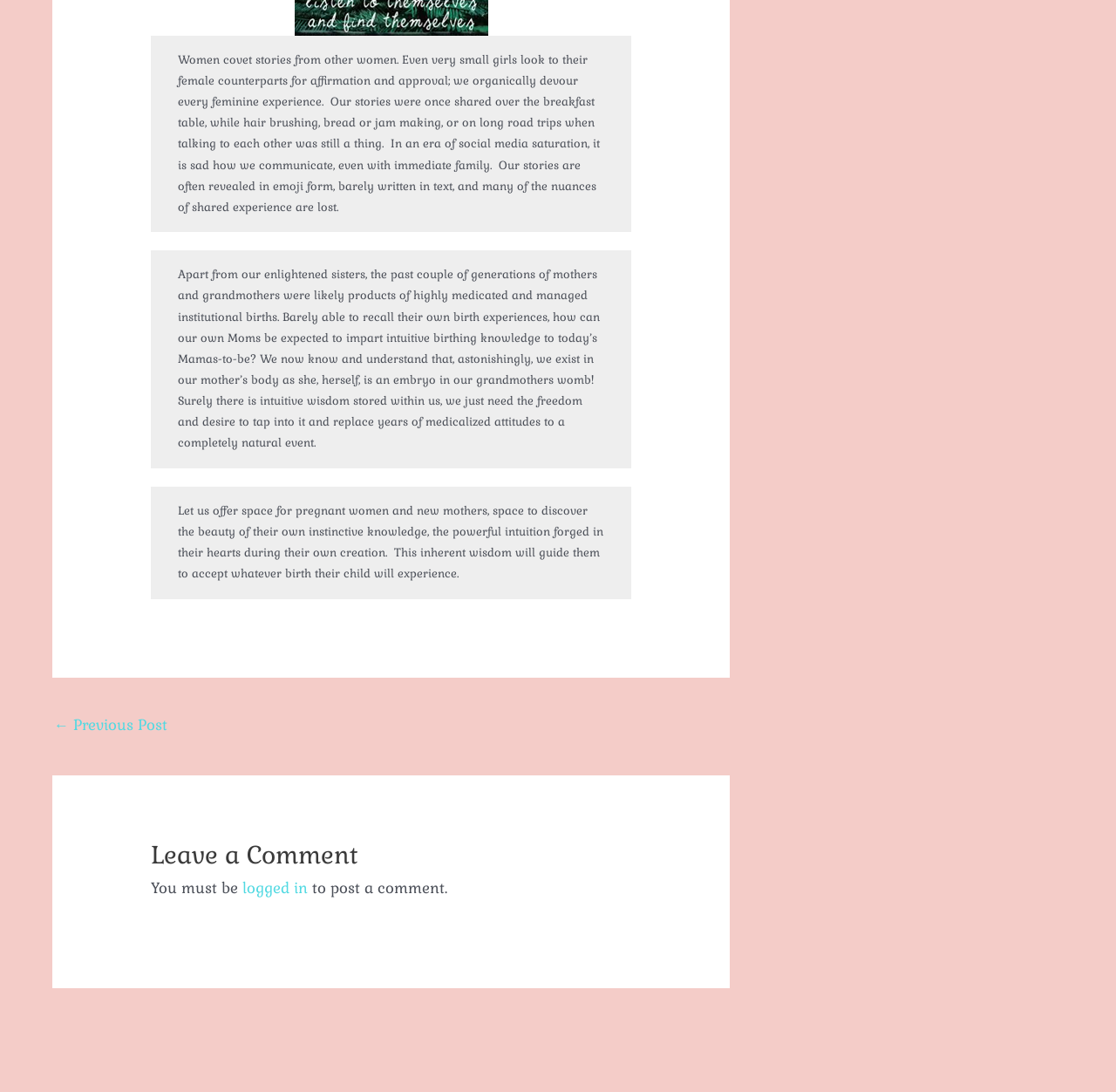Using the webpage screenshot, find the UI element described by logged in. Provide the bounding box coordinates in the format (top-left x, top-left y, bottom-right x, bottom-right y), ensuring all values are floating point numbers between 0 and 1.

[0.217, 0.805, 0.276, 0.822]